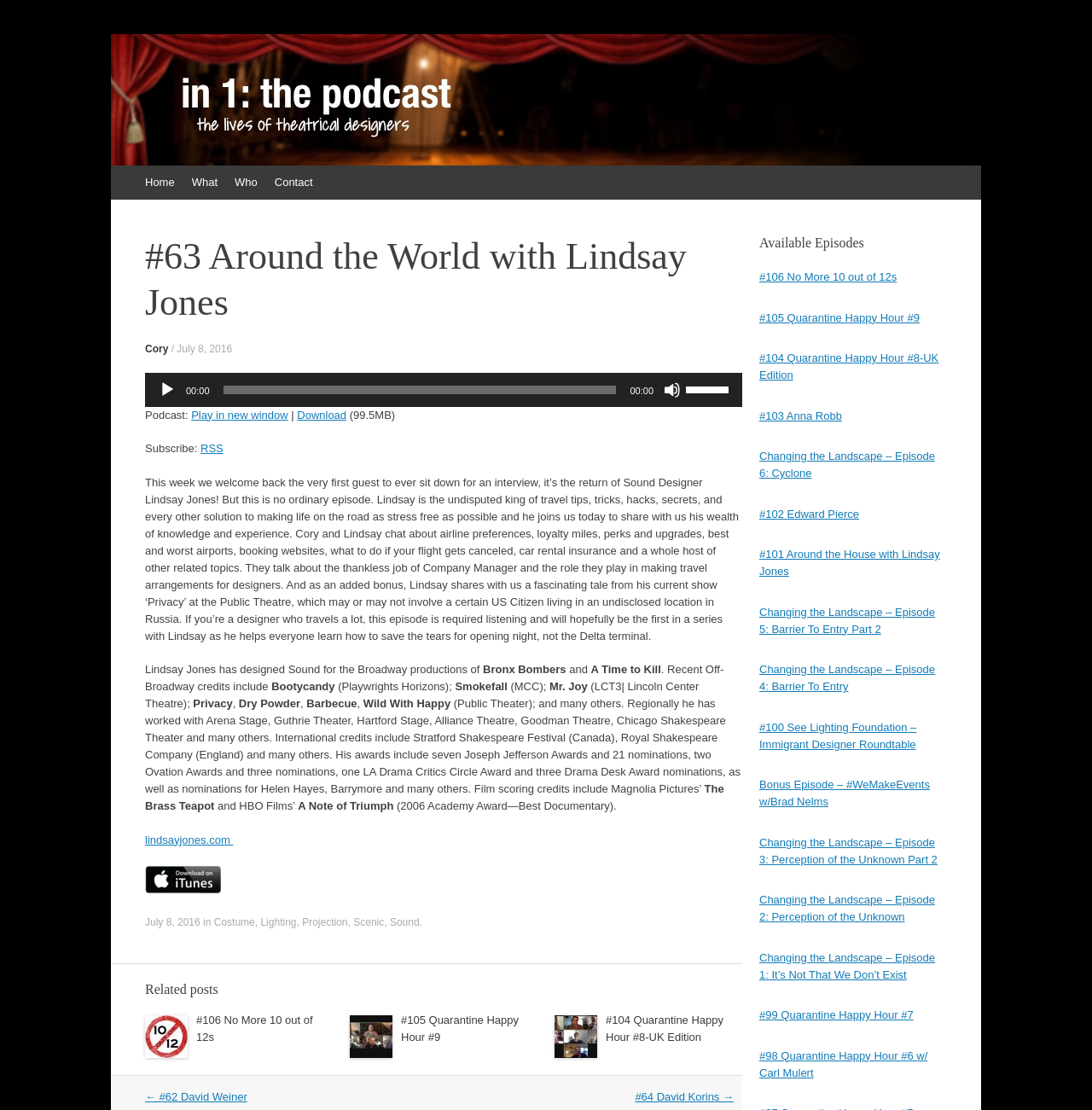Please respond in a single word or phrase: 
What is the topic of discussion in this episode?

Travel tips and hacks